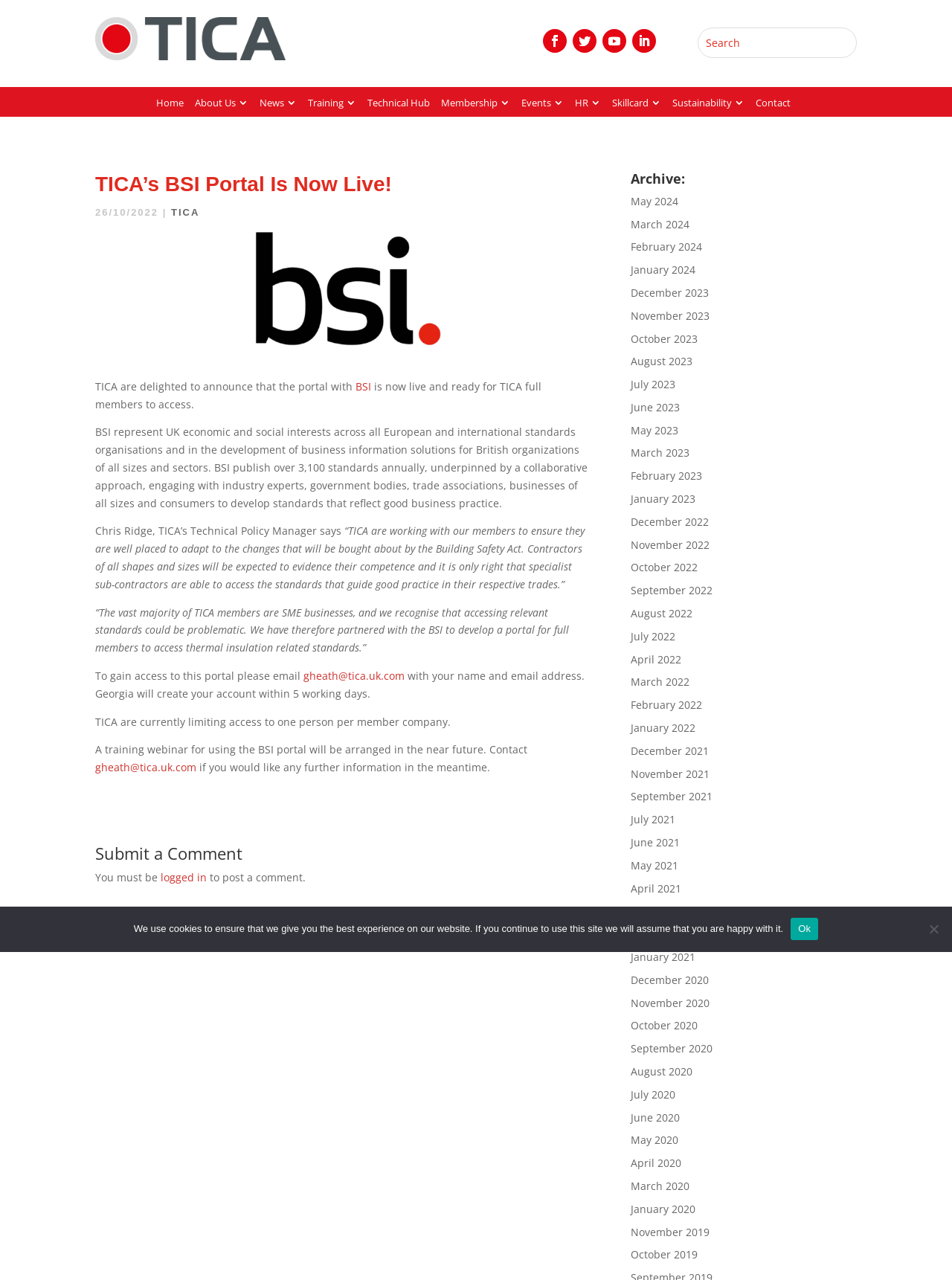Highlight the bounding box coordinates of the element you need to click to perform the following instruction: "Read more about TICA."

[0.18, 0.162, 0.21, 0.17]